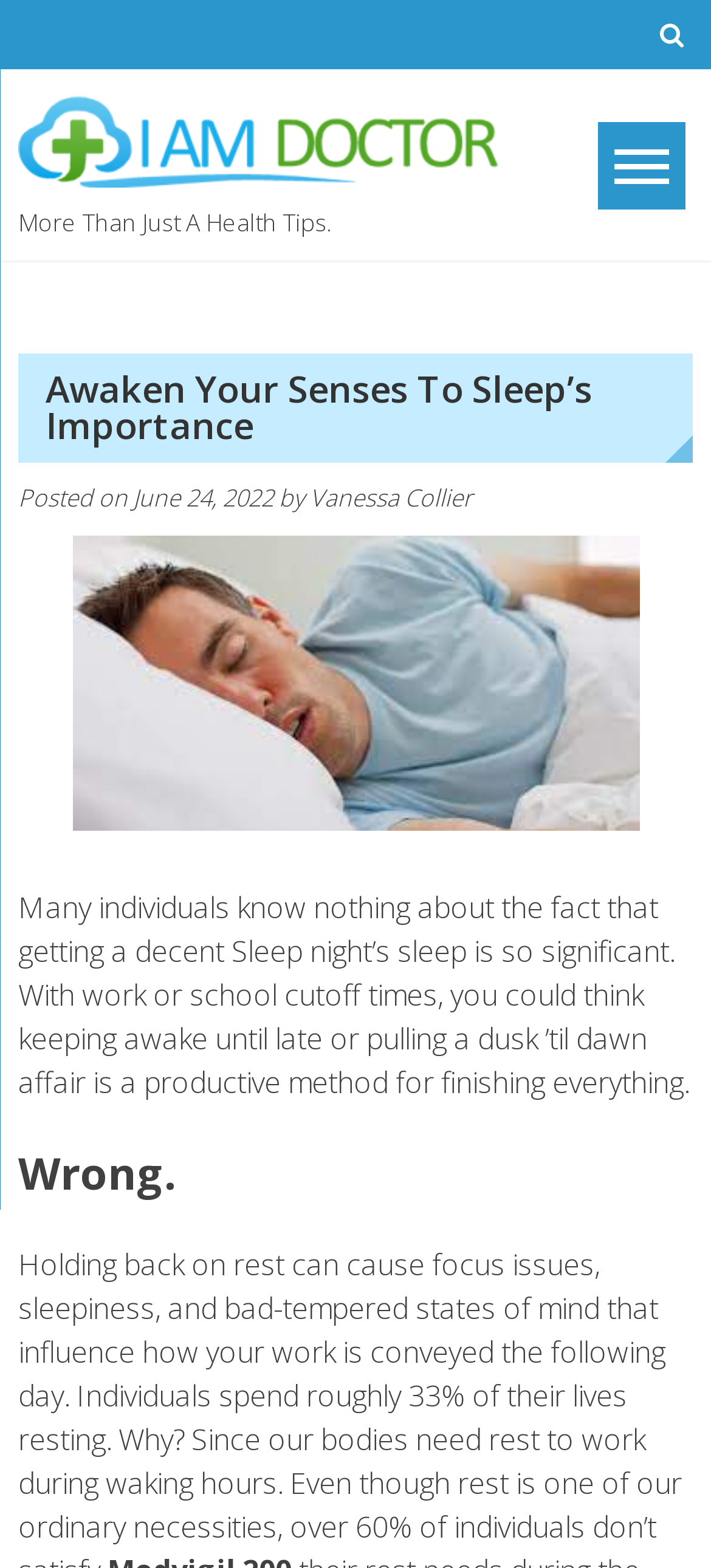Is the article's topic related to health?
Using the image as a reference, answer the question with a short word or phrase.

Yes